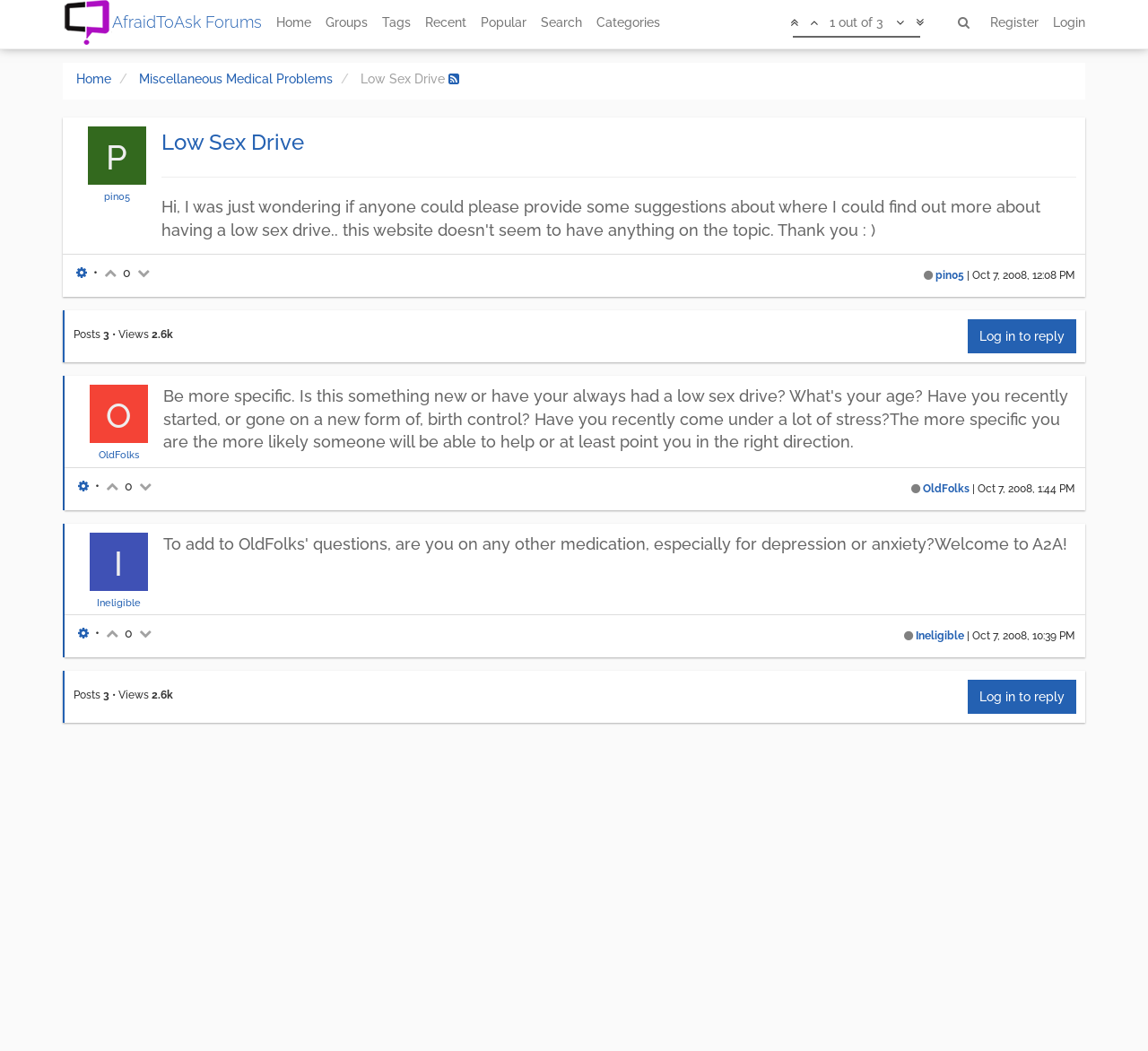Please identify the bounding box coordinates of the clickable element to fulfill the following instruction: "View recent posts". The coordinates should be four float numbers between 0 and 1, i.e., [left, top, right, bottom].

[0.364, 0.0, 0.412, 0.043]